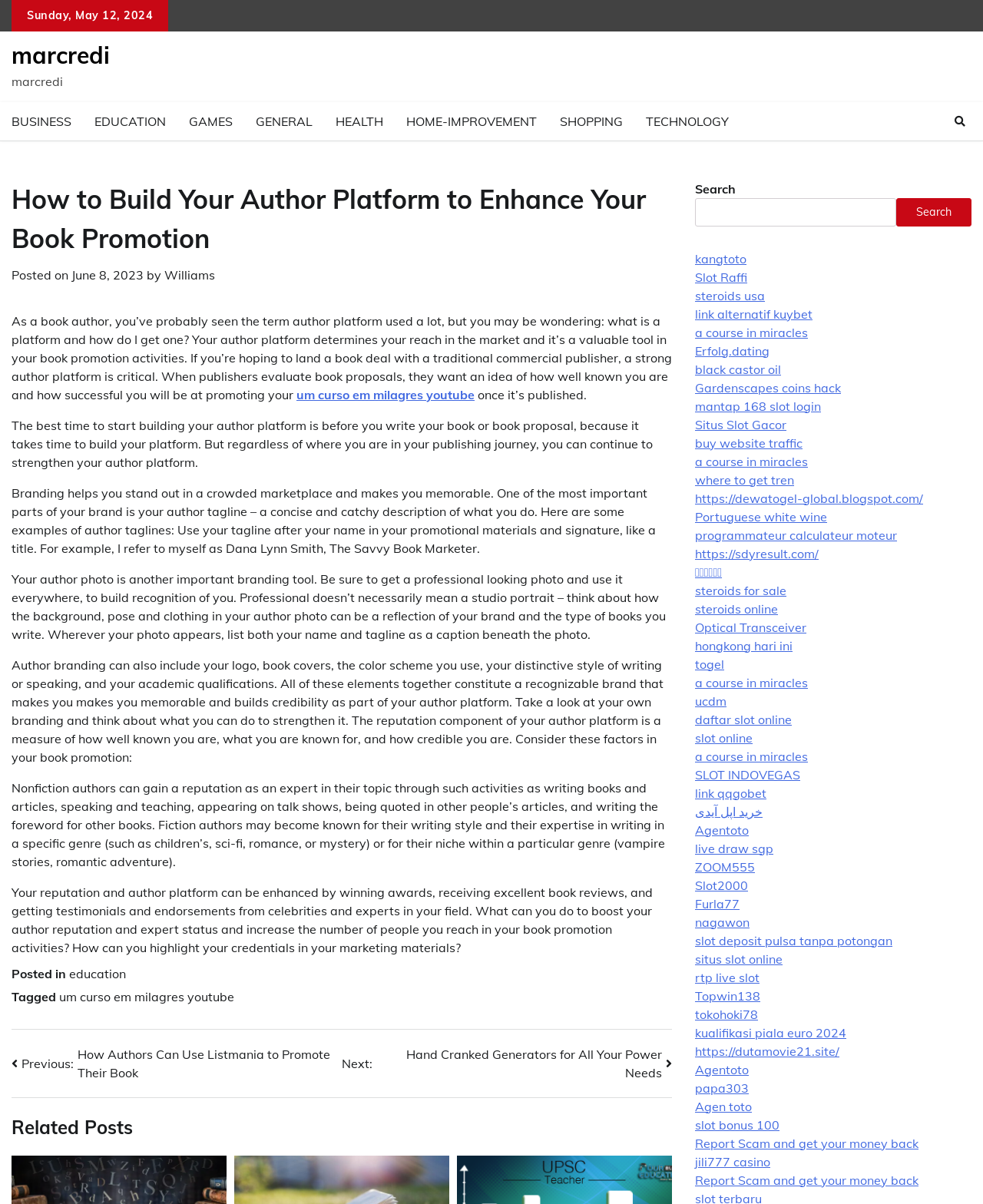What is the purpose of an author photo?
Using the information from the image, give a concise answer in one word or a short phrase.

branding